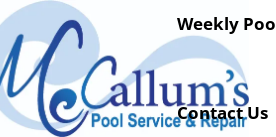What is the theme of the background design?
Please utilize the information in the image to give a detailed response to the question.

The soft, wavy designs in the background evoke the soothing essence of water, which is fitting for a pool service and repair company.